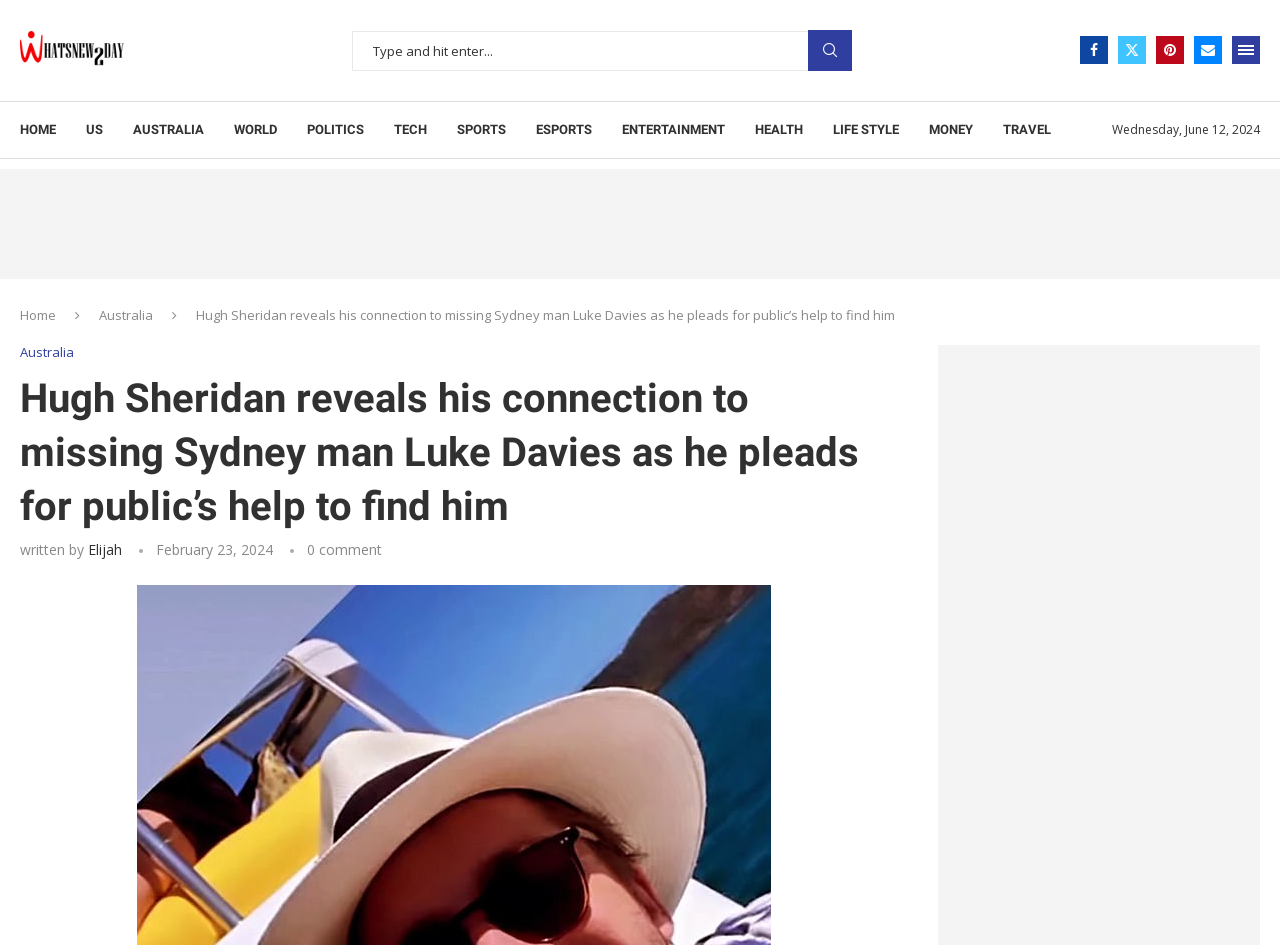Determine the bounding box coordinates for the clickable element required to fulfill the instruction: "Open Menu". Provide the coordinates as four float numbers between 0 and 1, i.e., [left, top, right, bottom].

[0.962, 0.039, 0.984, 0.068]